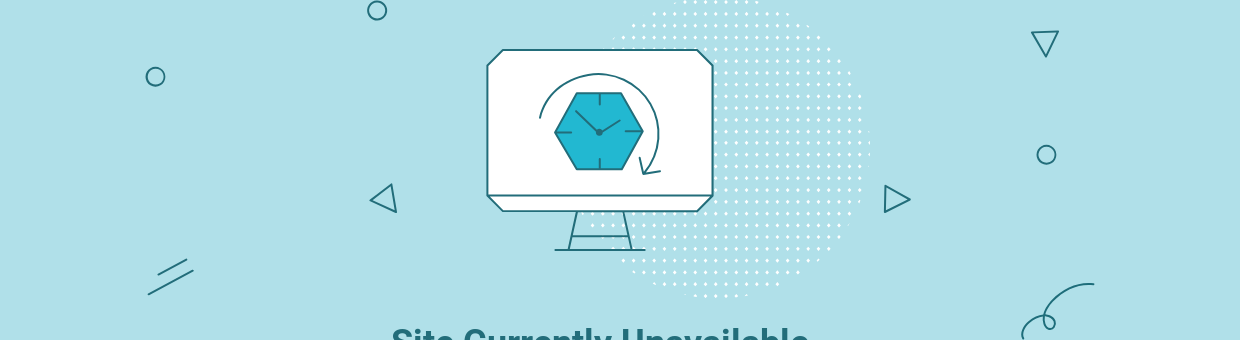What is the color of the background?
Could you give a comprehensive explanation in response to this question?

The background of the graphic is described as soft blue, which creates a modern and playful atmosphere when combined with the various geometric shapes.